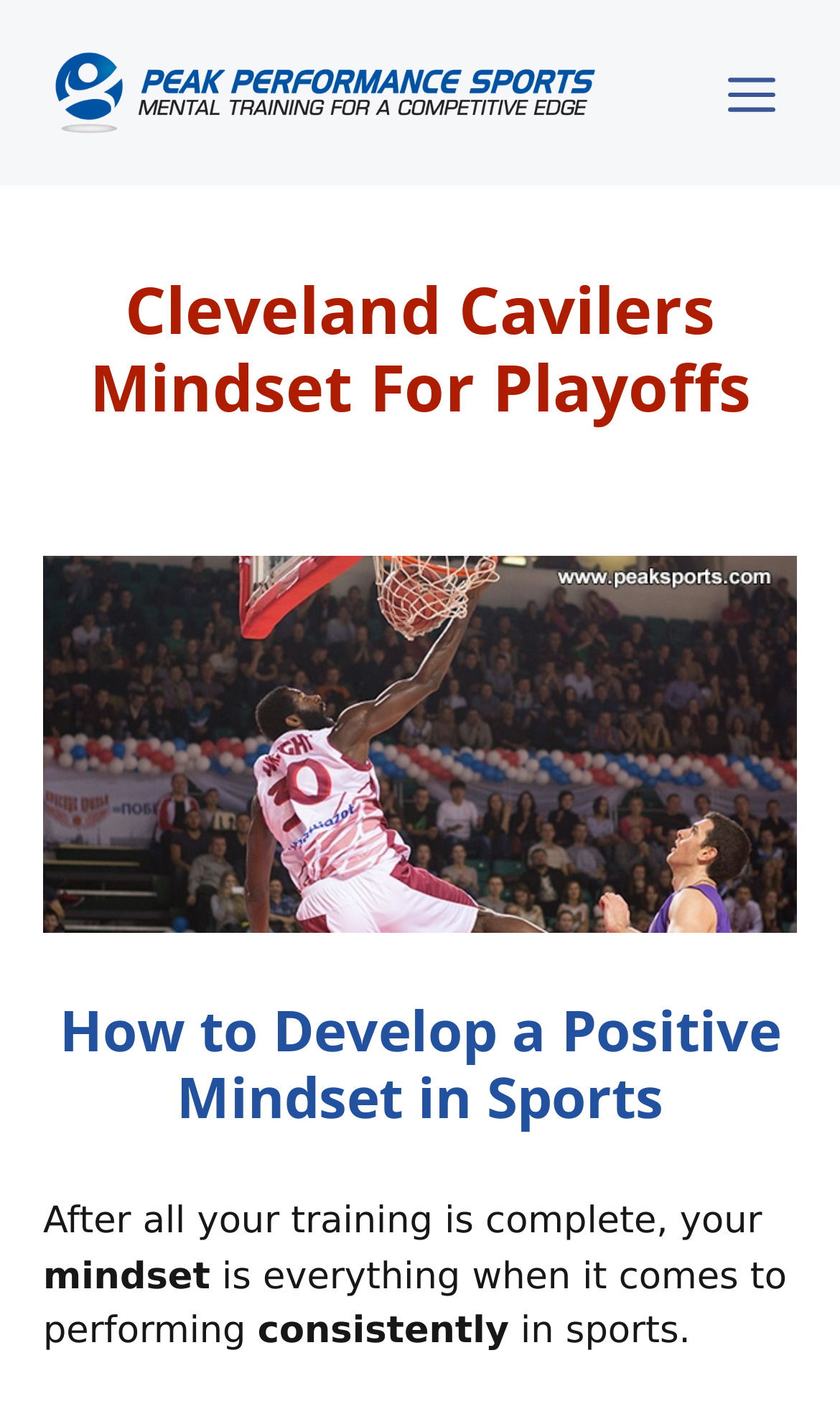What is the main topic of this webpage?
Answer with a single word or phrase by referring to the visual content.

Sports mindset